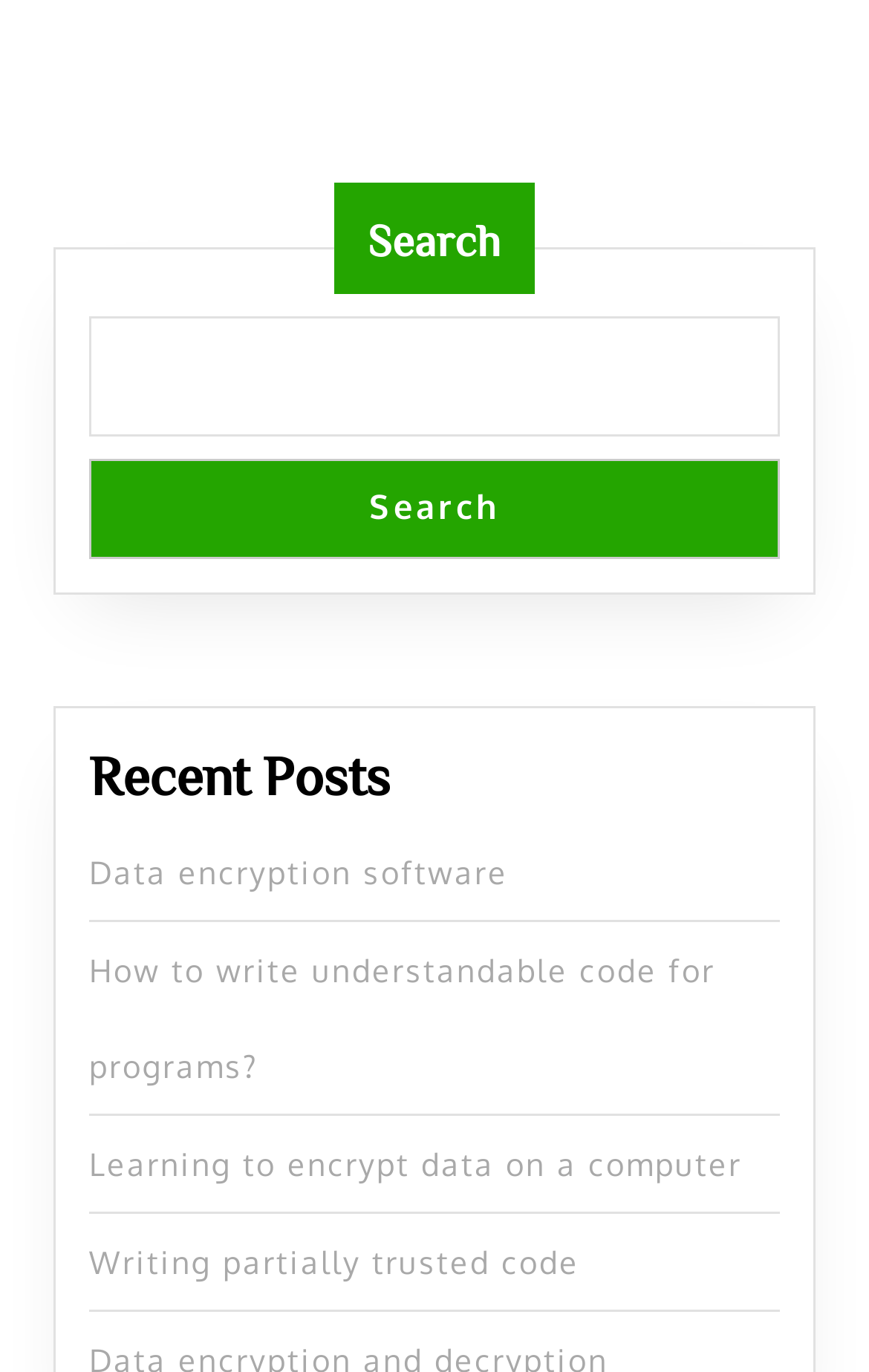What is the purpose of the search box?
Using the details shown in the screenshot, provide a comprehensive answer to the question.

The search box is located at the top of the webpage, and it has a label 'Search' and a button with the same text. This suggests that the purpose of the search box is to allow users to search for something on the webpage.